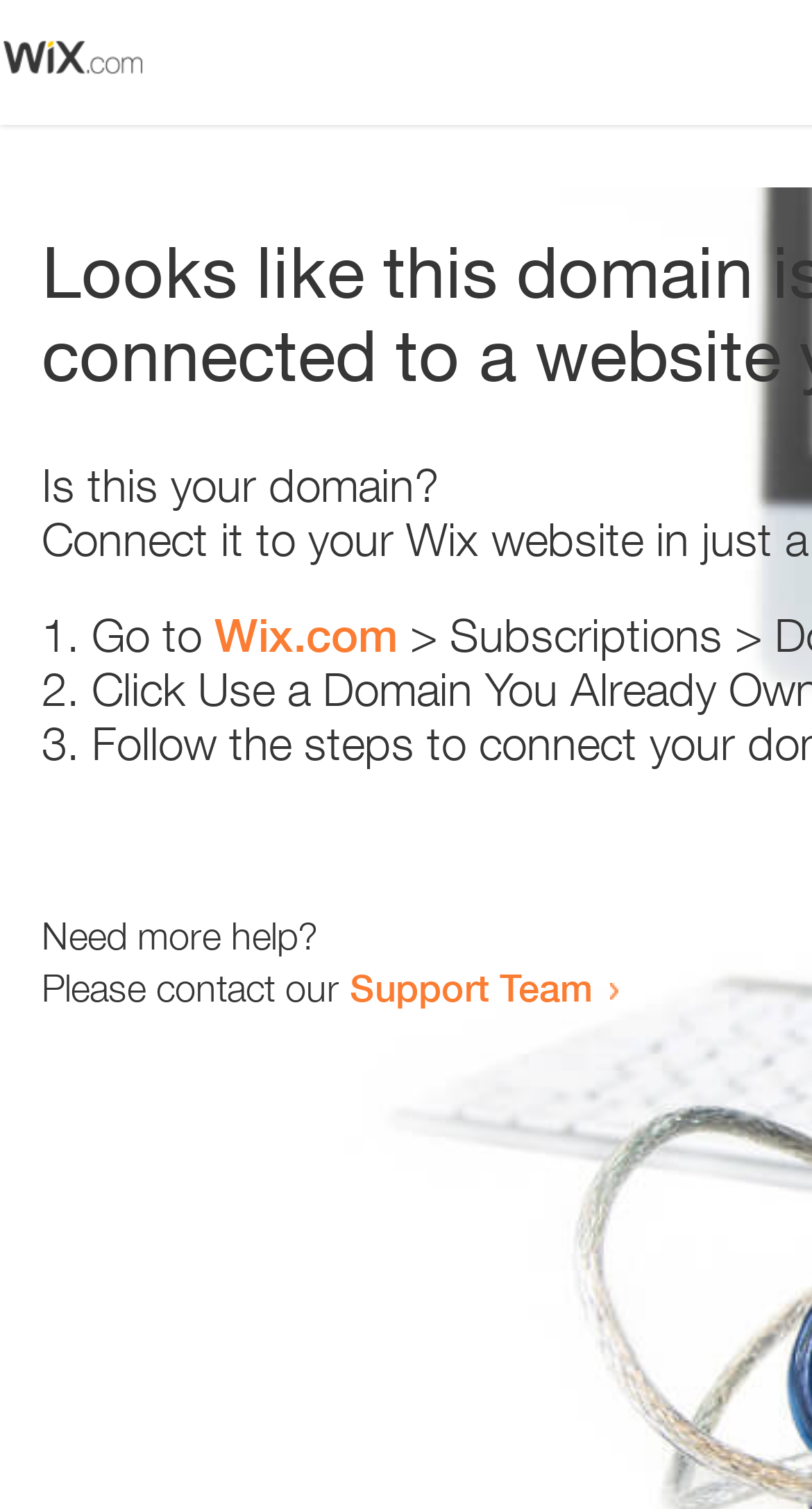Provide a comprehensive caption for the webpage.

The webpage appears to be an error page, with a small image at the top left corner. Below the image, there is a question "Is this your domain?" in a prominent position. 

To the right of the question, there is a numbered list with three items. The first item starts with "1." and suggests going to "Wix.com". The second item starts with "2." and the third item starts with "3.", but their contents are not specified. 

Further down the page, there is a message "Need more help?" followed by a sentence "Please contact our Support Team" with a link to the Support Team.